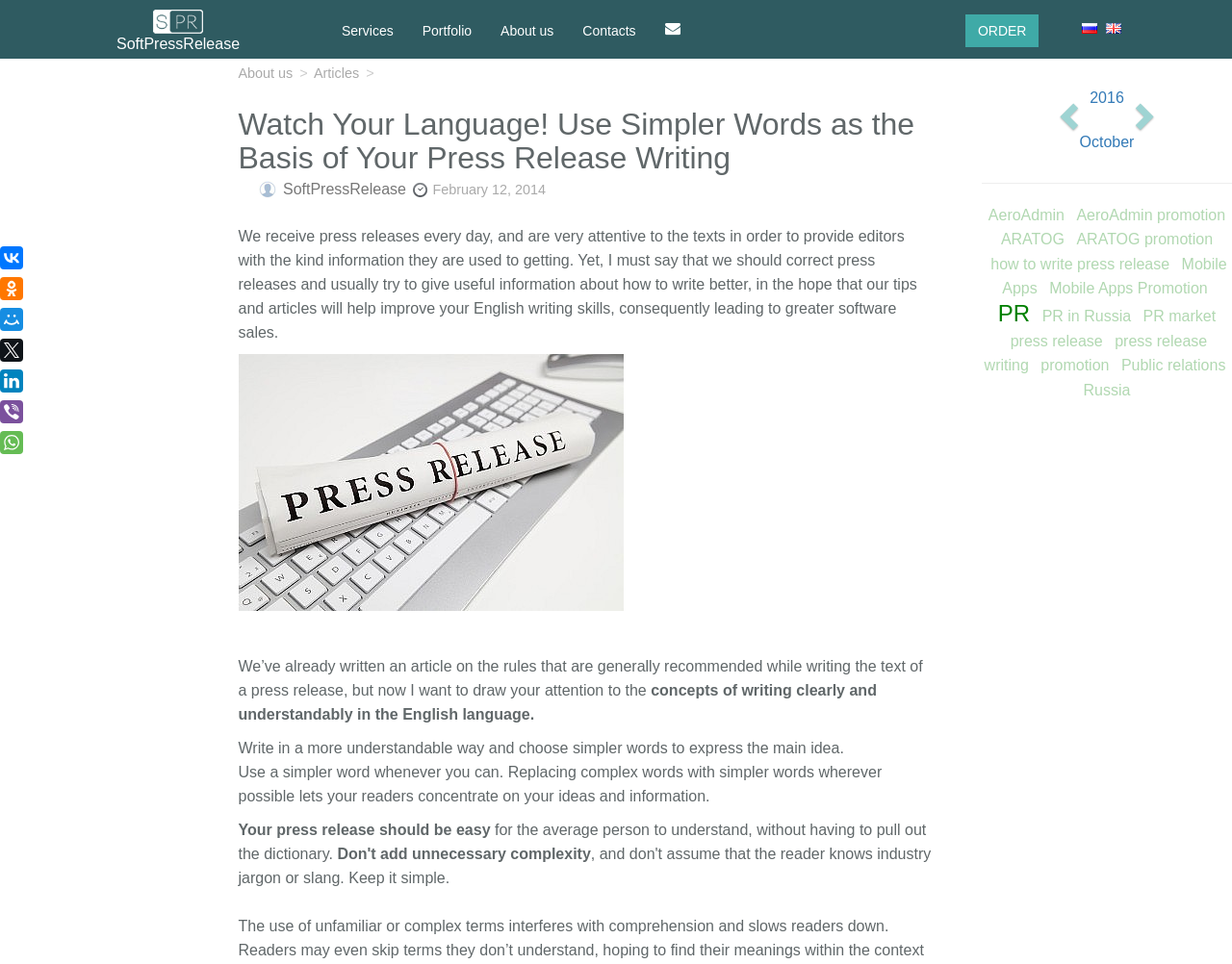Bounding box coordinates should be in the format (top-left x, top-left y, bottom-right x, bottom-right y) and all values should be floating point numbers between 0 and 1. Determine the bounding box coordinate for the UI element described as: PR in Russia

[0.843, 0.319, 0.921, 0.336]